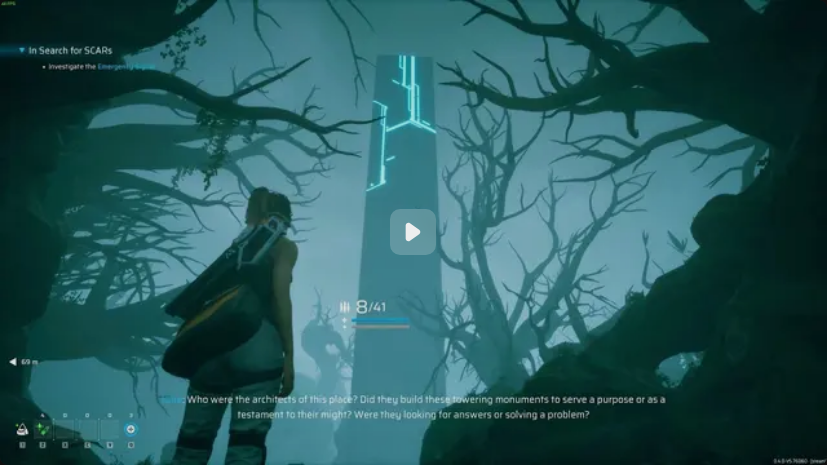Please examine the image and answer the question with a detailed explanation:
What is the character equipped for?

The character appears equipped for an adventure, which implies that they are prepared for a journey or quest, likely related to the game's themes of survival and discovery.